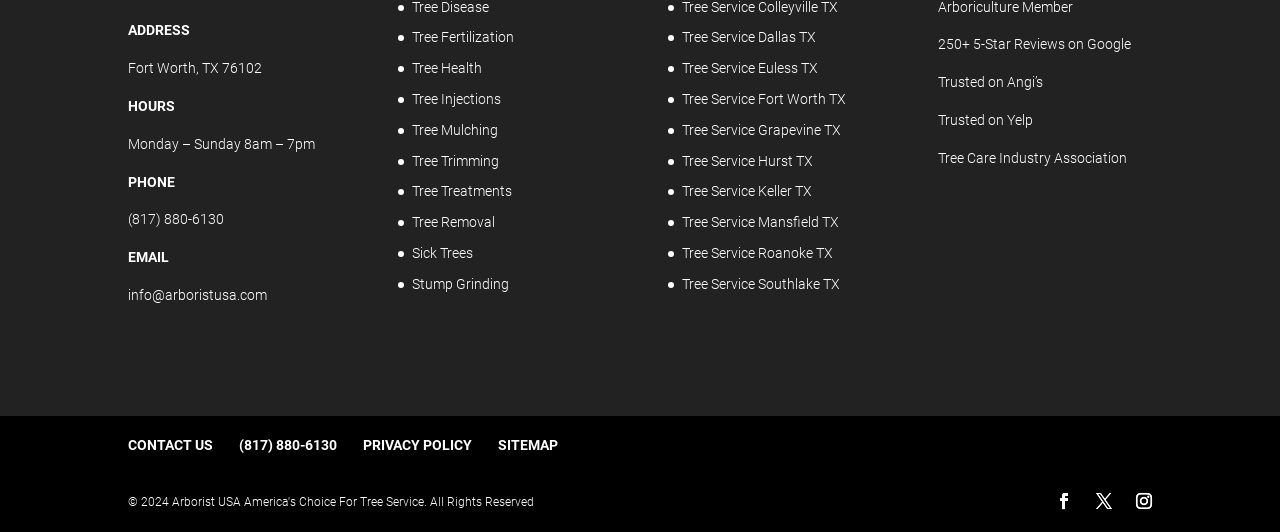Identify the coordinates of the bounding box for the element that must be clicked to accomplish the instruction: "View the 'Tree Service Fort Worth TX' page".

[0.533, 0.171, 0.661, 0.201]